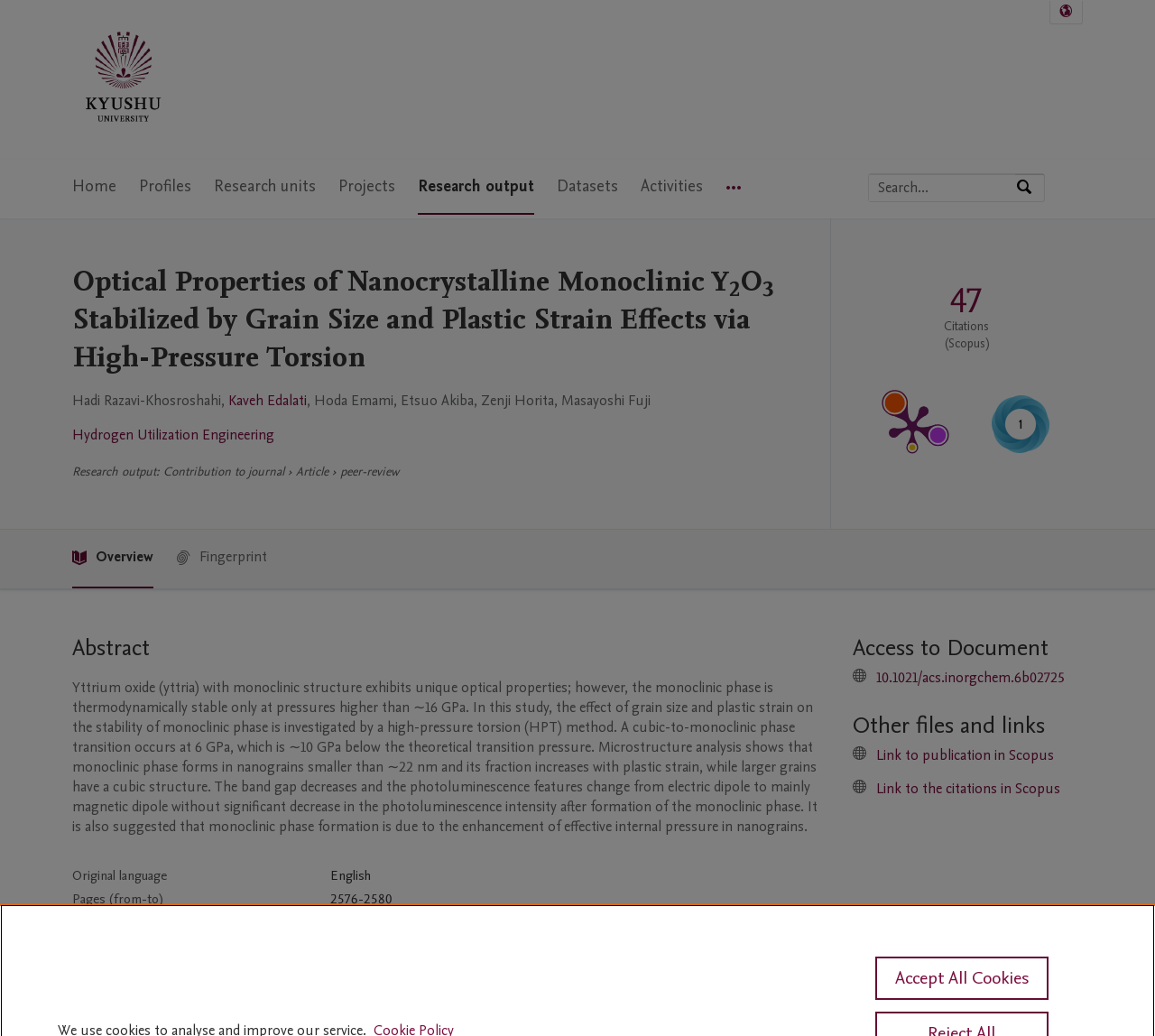What is the publication status?
Please provide a single word or phrase in response based on the screenshot.

Published